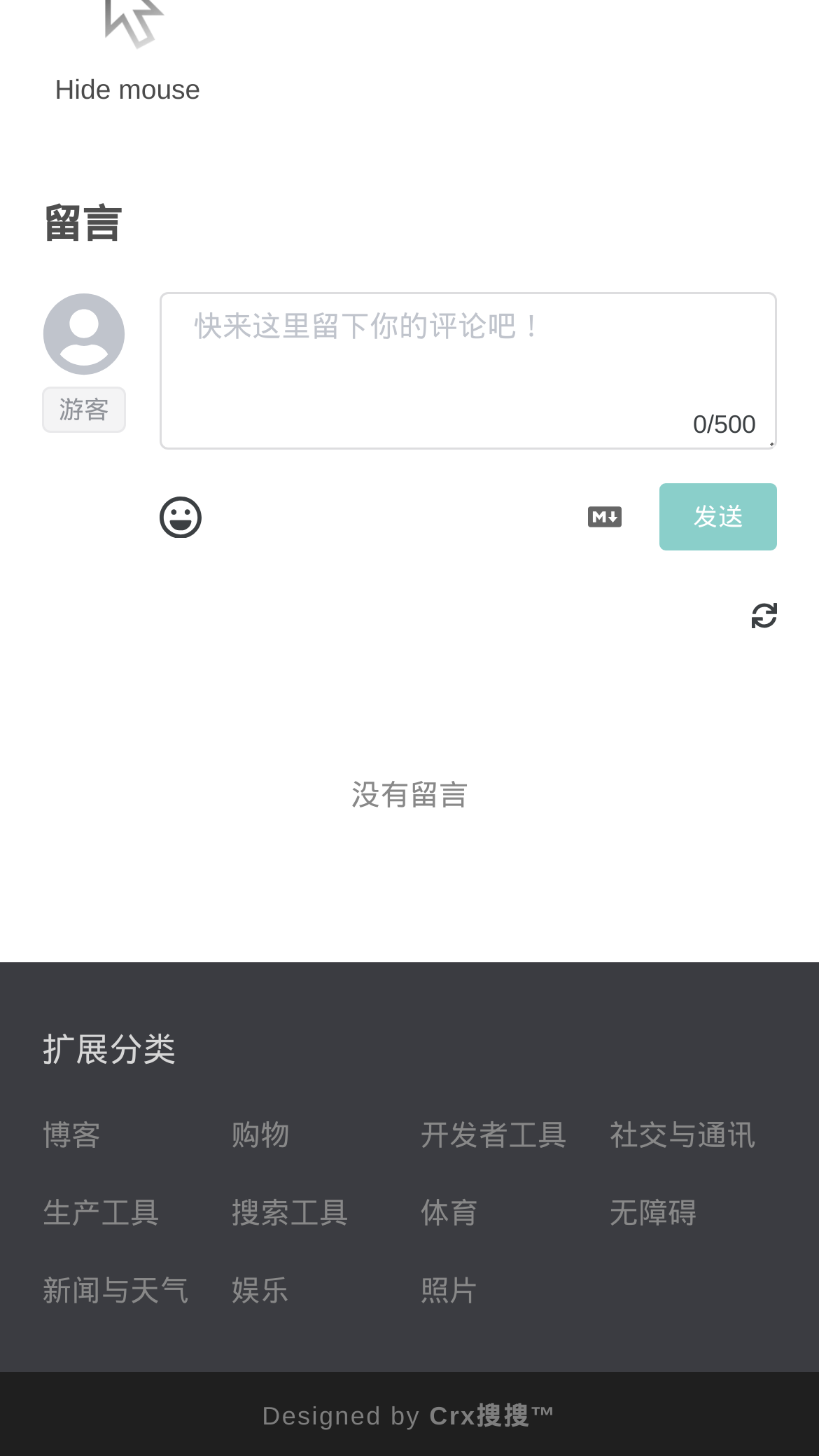Determine the bounding box coordinates of the area to click in order to meet this instruction: "Click on the blog link".

[0.051, 0.765, 0.256, 0.792]